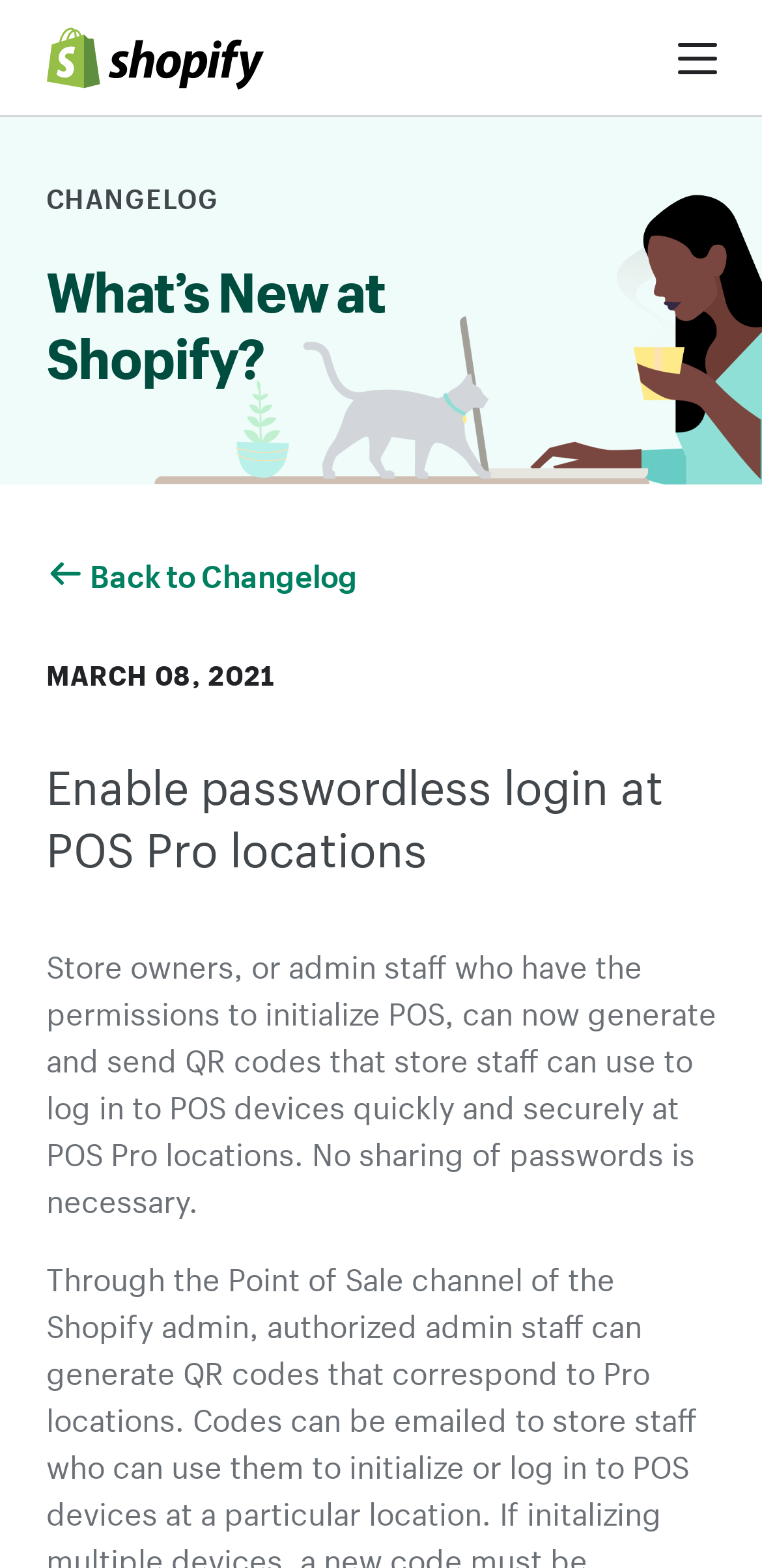Locate the bounding box of the UI element with the following description: "Back to Changelog".

[0.06, 0.348, 0.477, 0.38]